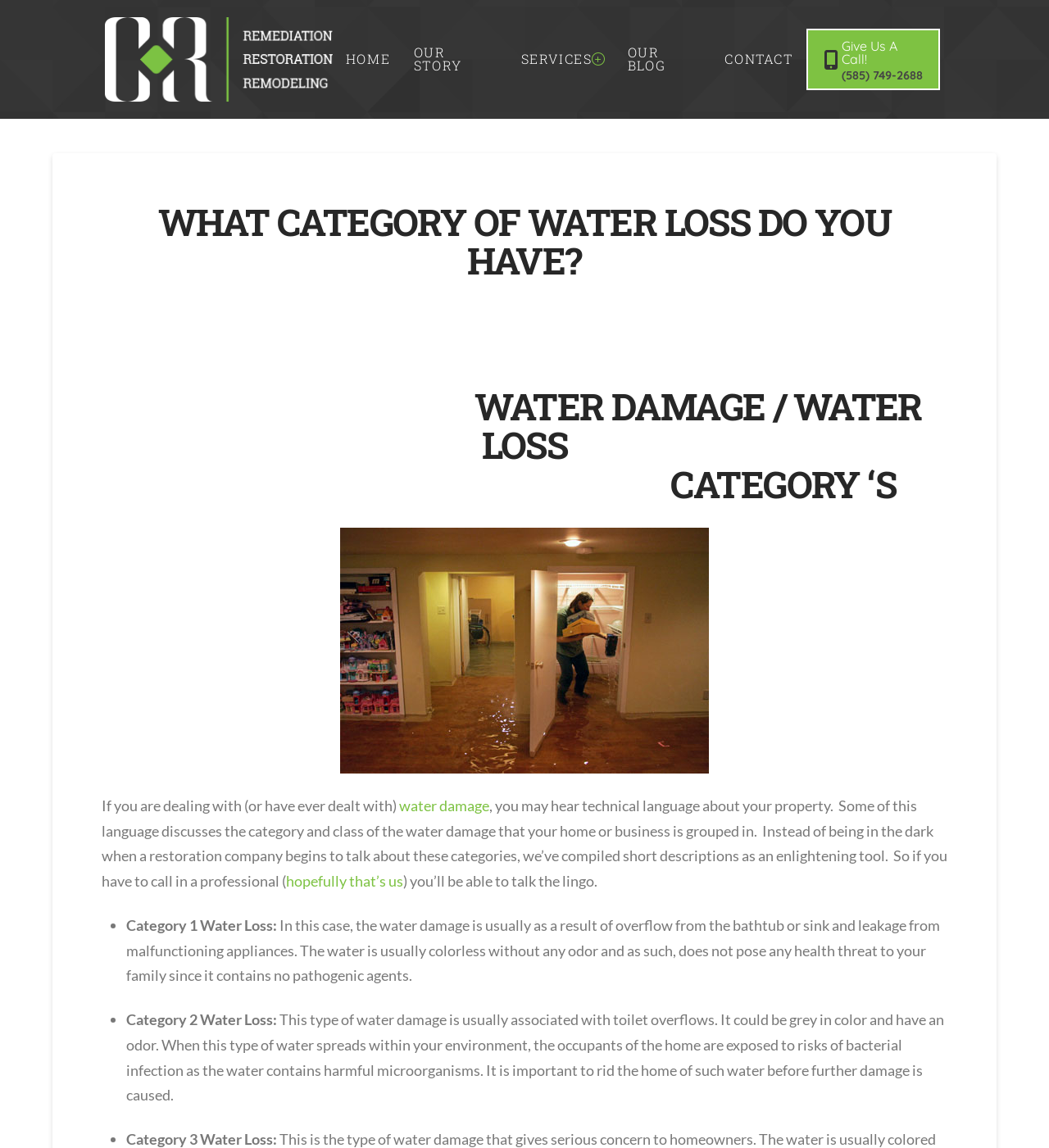Identify the bounding box coordinates of the area that should be clicked in order to complete the given instruction: "Go back to top". The bounding box coordinates should be four float numbers between 0 and 1, i.e., [left, top, right, bottom].

[0.965, 0.935, 0.992, 0.96]